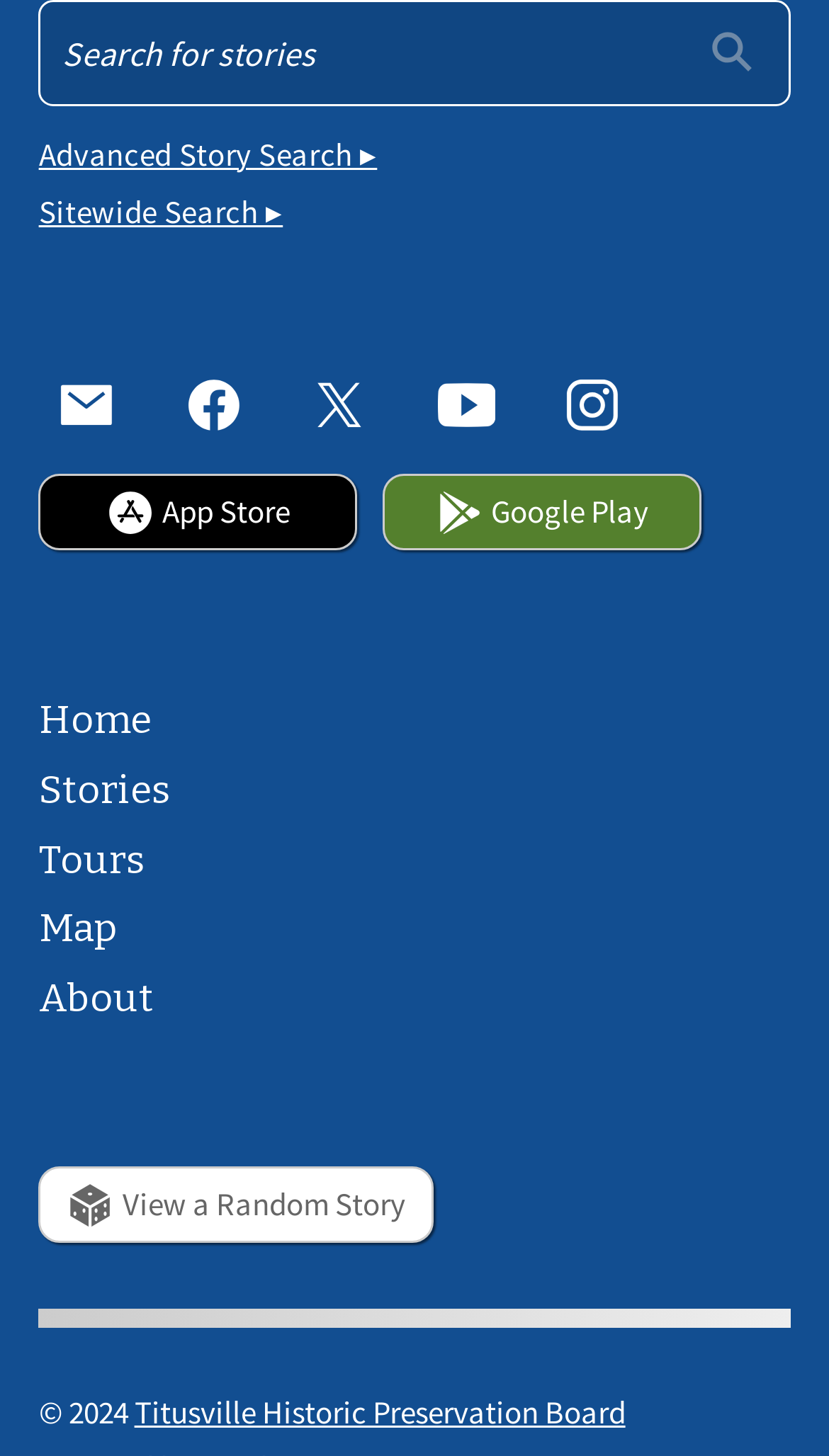Please provide a detailed answer to the question below based on the screenshot: 
What is the text next to the 'Submit' button?

I looked at the element next to the 'Submit' button and found that it is a textbox with the text 'Search - Footer'.